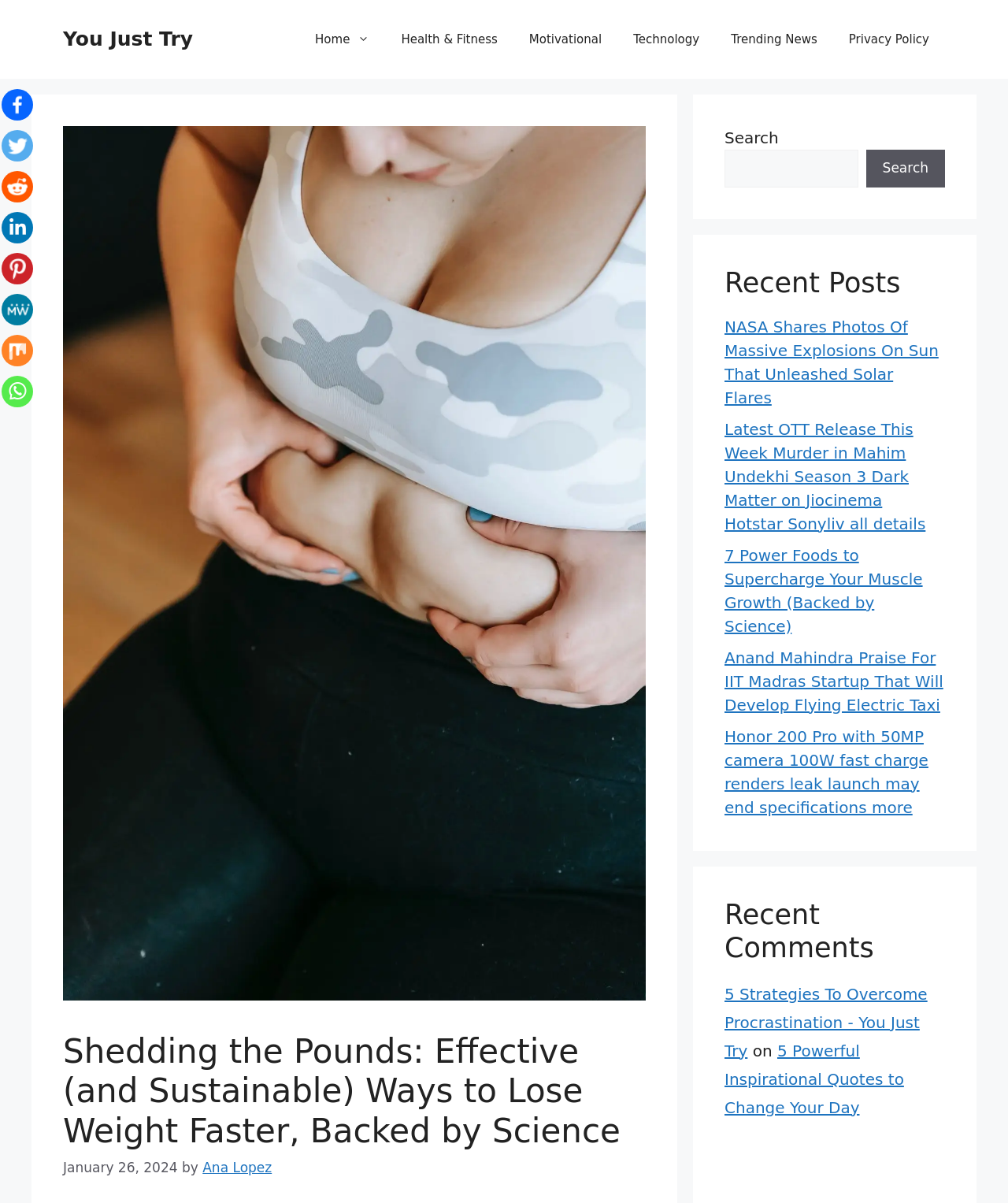Please reply with a single word or brief phrase to the question: 
What is the date of the article 'Shedding the Pounds'?

January 26, 2024